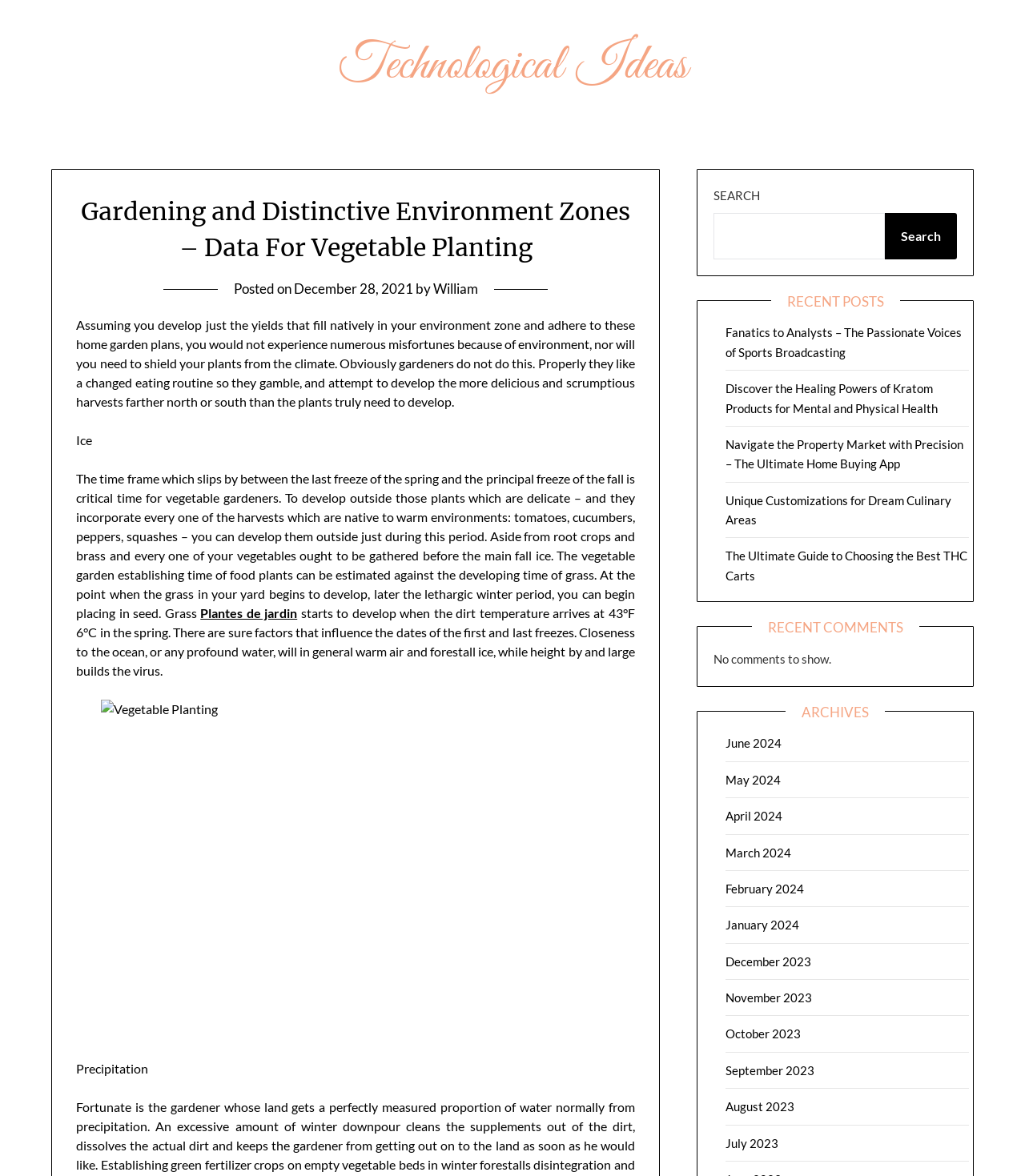Write a detailed summary of the webpage, including text, images, and layout.

This webpage is about gardening and distinctive environment zones, specifically focusing on data for vegetable planting and technological ideas. At the top, there is a header with the title "Gardening and Distinctive Environment Zones – Data For Vegetable Planting – Technological Ideas" and a link to "Technological Ideas". Below the header, there is a section with a heading that displays the title of the article, followed by the posted date and author's name.

The main content of the webpage is divided into several paragraphs discussing the importance of environment zones for vegetable planting. The text explains how gardeners can avoid losses due to environment and climate by following home garden plans and growing yields that are native to their environment zone. There is also a discussion about the time frame between the last freeze of spring and the first freeze of fall, which is critical for vegetable gardeners.

On the right side of the webpage, there is a search bar with a "SEARCH" label and a search button. Below the search bar, there are several sections, including "RECENT POSTS" with five links to different articles, "RECENT COMMENTS" with a message indicating that there are no comments to show, and "ARCHIVES" with twelve links to different months from June 2024 to July 2023.

There is one image on the webpage, located below the main content, with a caption "Vegetable Planting". The image takes up about a quarter of the webpage's height.